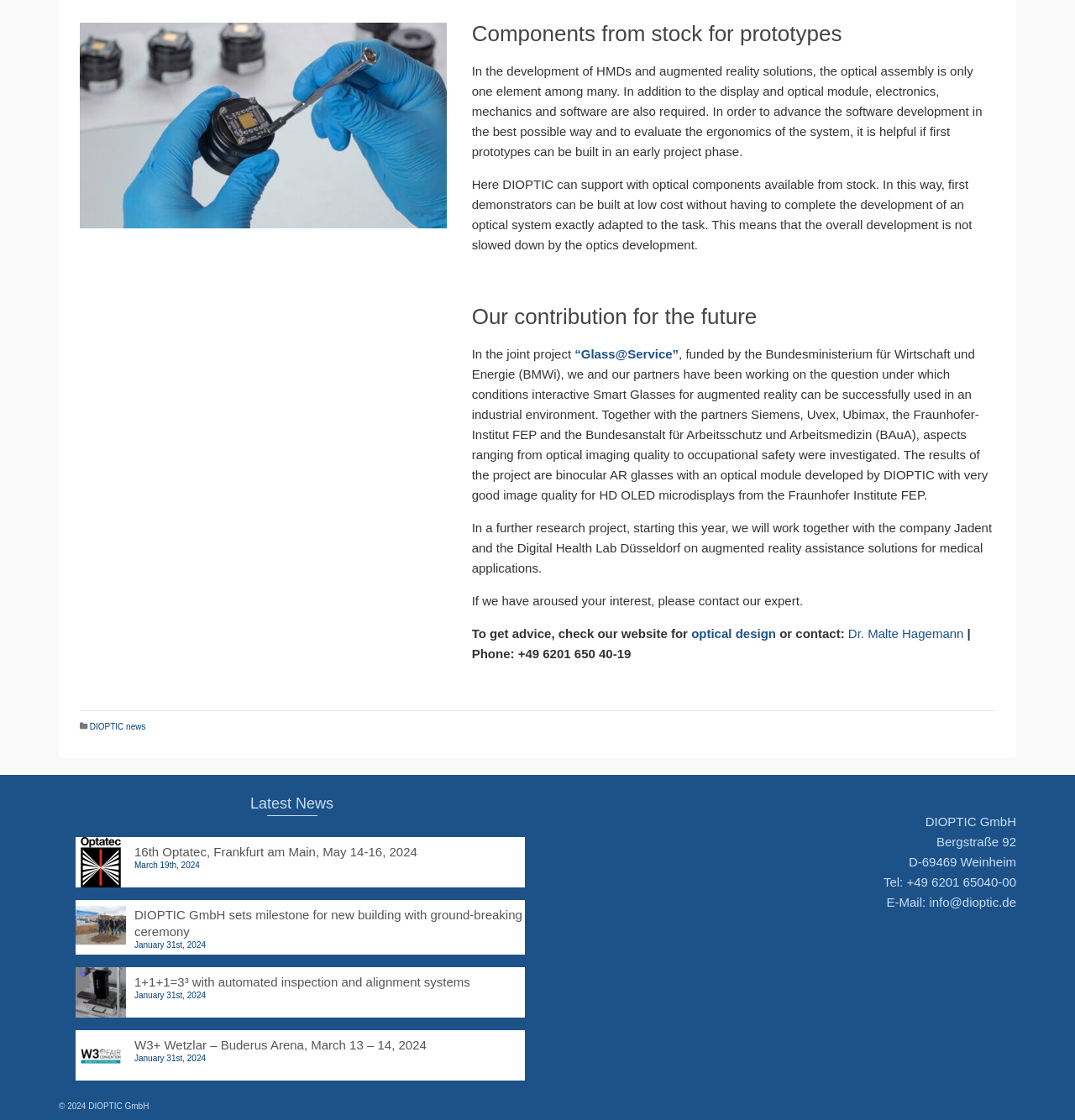Give the bounding box coordinates for this UI element: "info@dioptic.de". The coordinates should be four float numbers between 0 and 1, arranged as [left, top, right, bottom].

[0.864, 0.799, 0.945, 0.812]